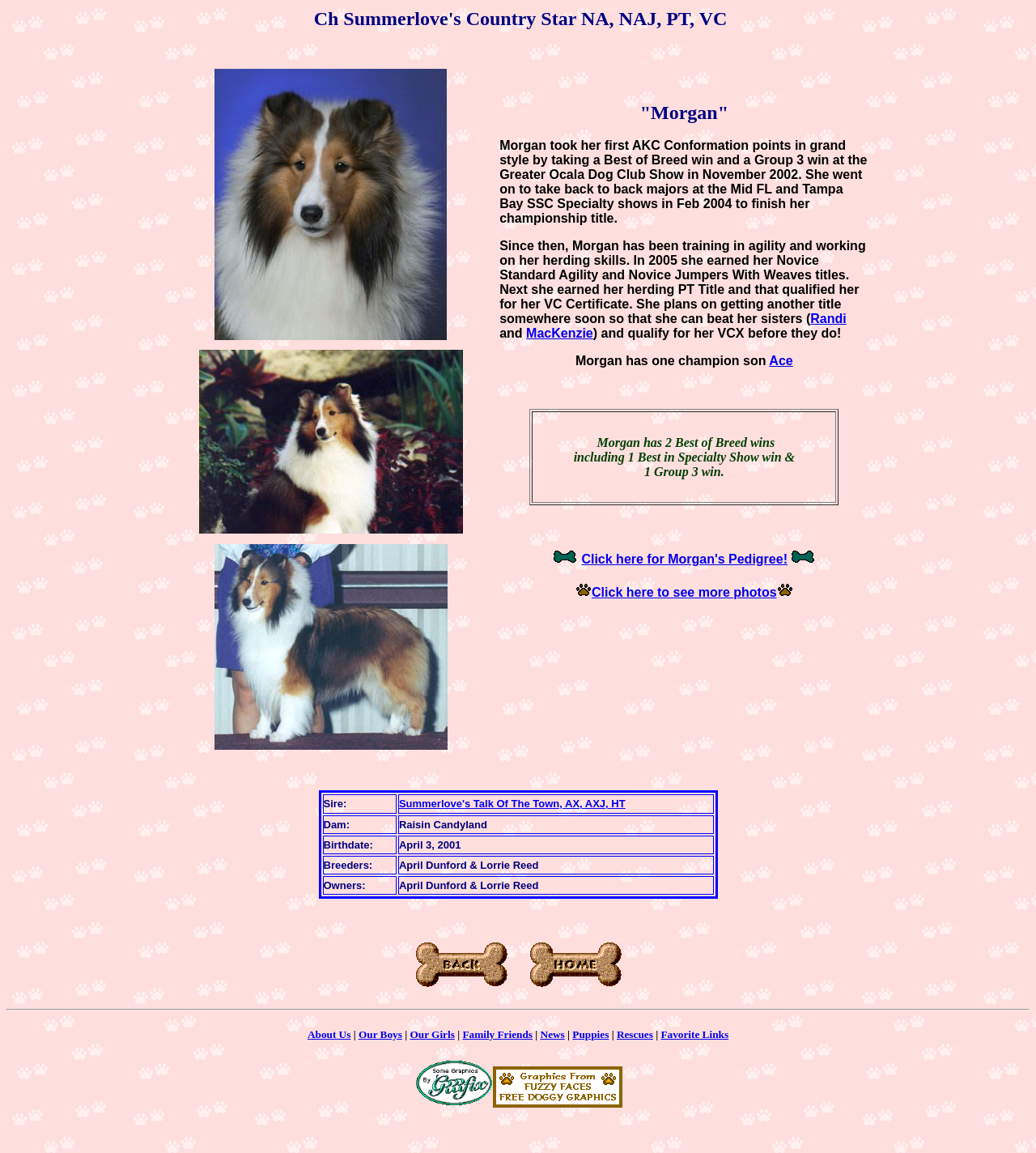Provide a single word or phrase answer to the question: 
What is Morgan's breed?

Sheltie